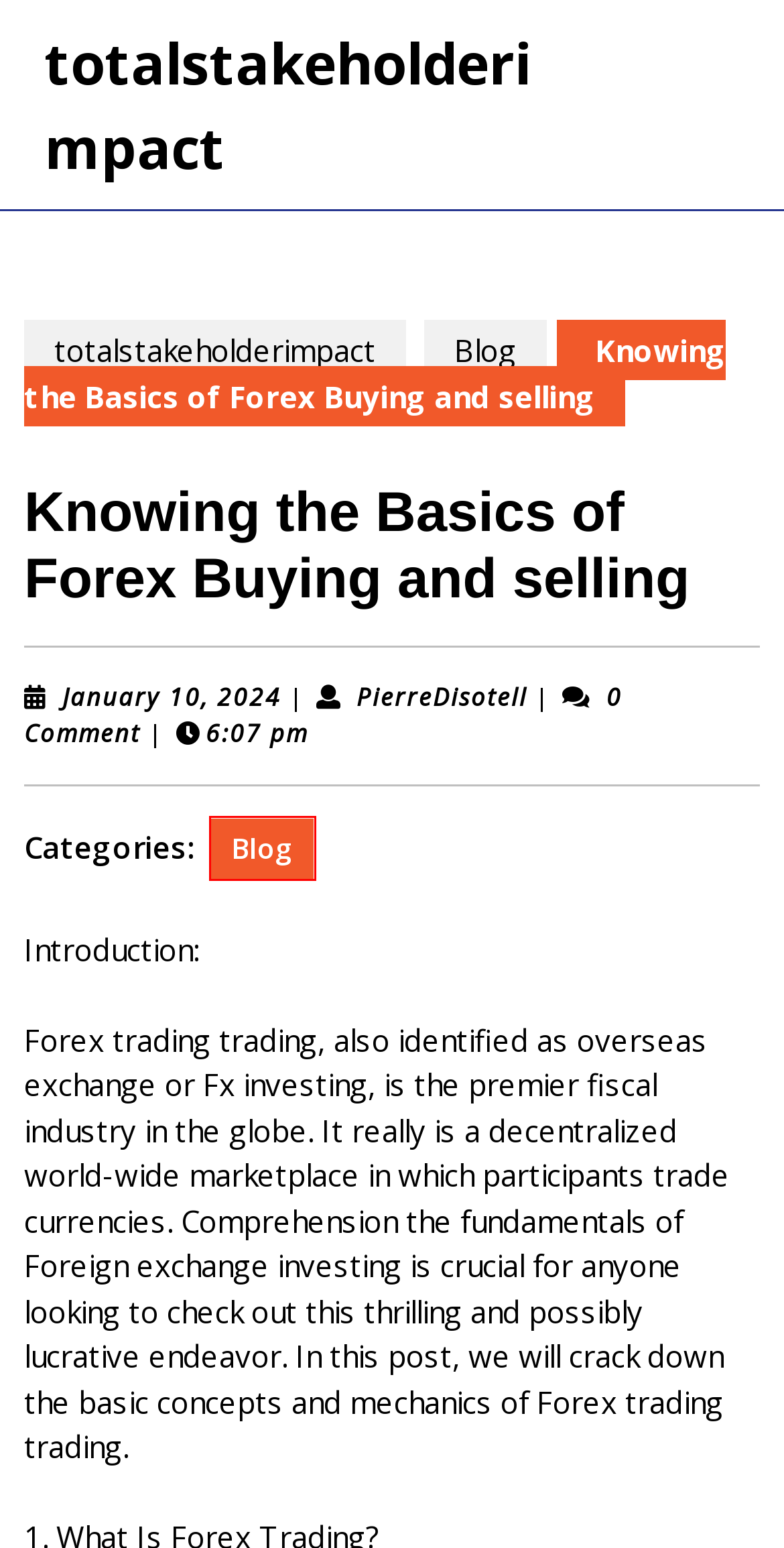You are presented with a screenshot of a webpage that includes a red bounding box around an element. Determine which webpage description best matches the page that results from clicking the element within the red bounding box. Here are the candidates:
A. totalstakeholderimpact
B. Blog – totalstakeholderimpact
C. WINLIVE4D: Judi Online Slot, Parlay, dan Togel Terlengkap
D. January 10, 2024 – totalstakeholderimpact
E. Chrome Hearts Jacket || Jacket for Mens Official Website
F. PierreDisotell – totalstakeholderimpact
G. Danger Management Methods for Fx Traders – totalstakeholderimpact
H. POS4D: Situs Slot Gacor Hari Ini Gampang Maxwin Resmi Terpercaya

B